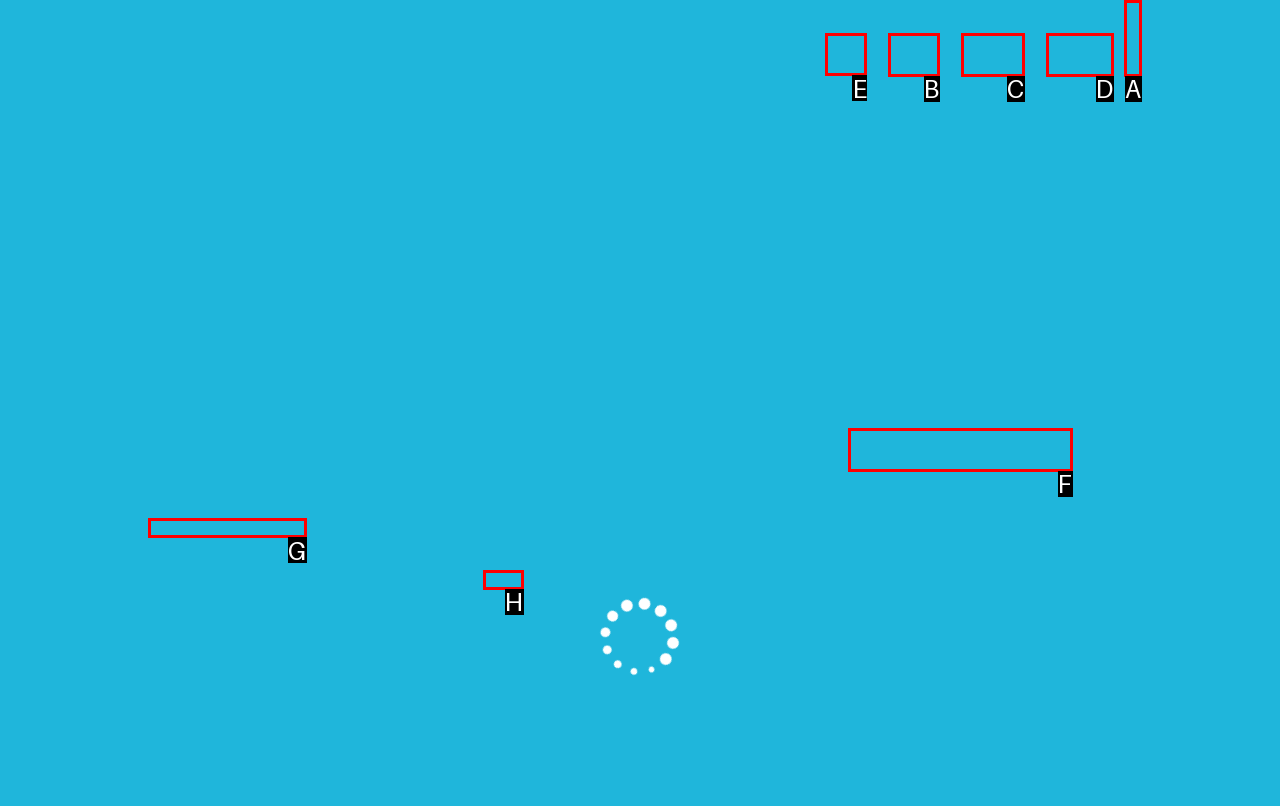Specify which HTML element I should click to complete this instruction: search the site Answer with the letter of the relevant option.

None